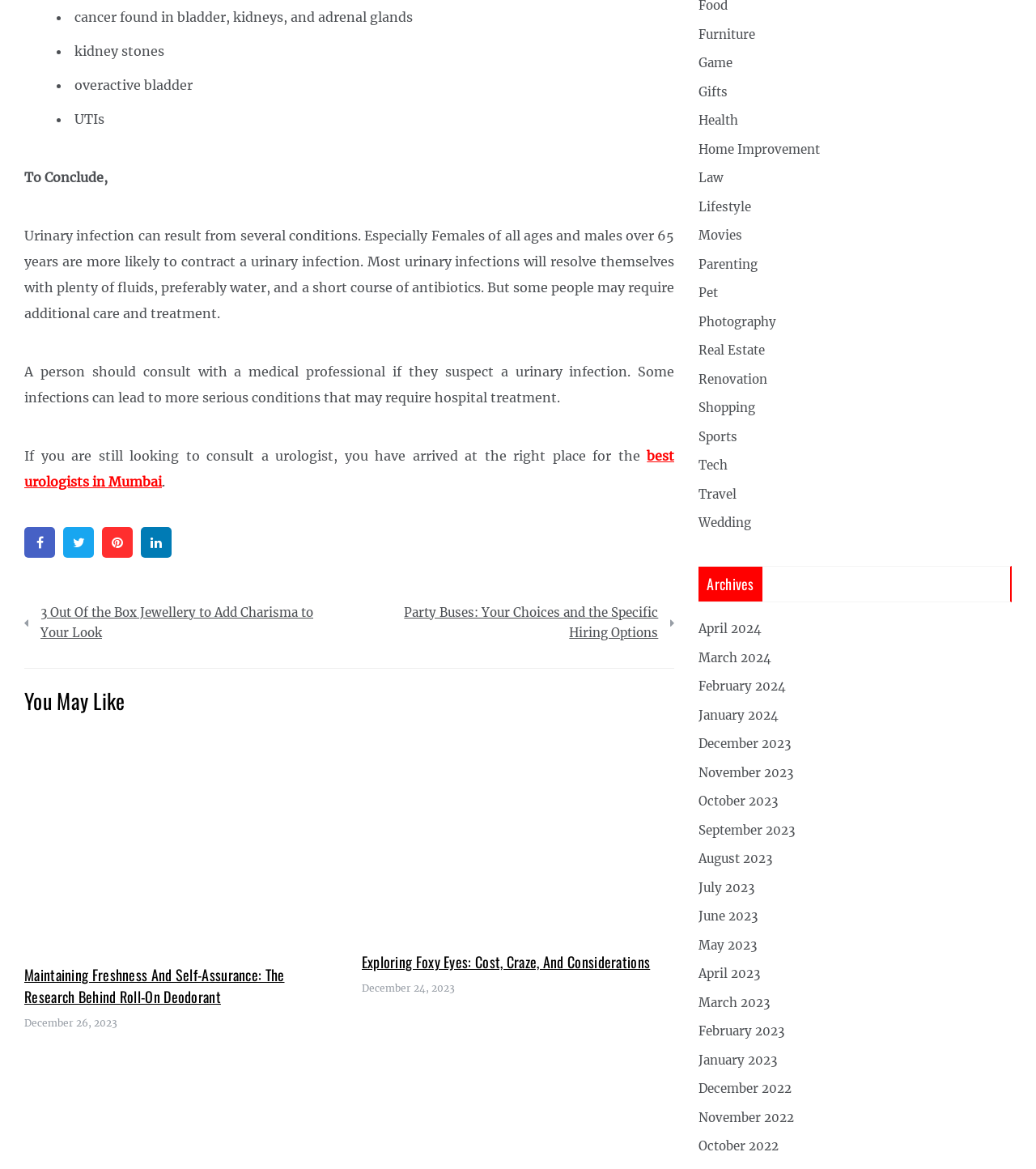Determine the bounding box coordinates (top-left x, top-left y, bottom-right x, bottom-right y) of the UI element described in the following text: best urologists in Mumbai

[0.023, 0.383, 0.651, 0.419]